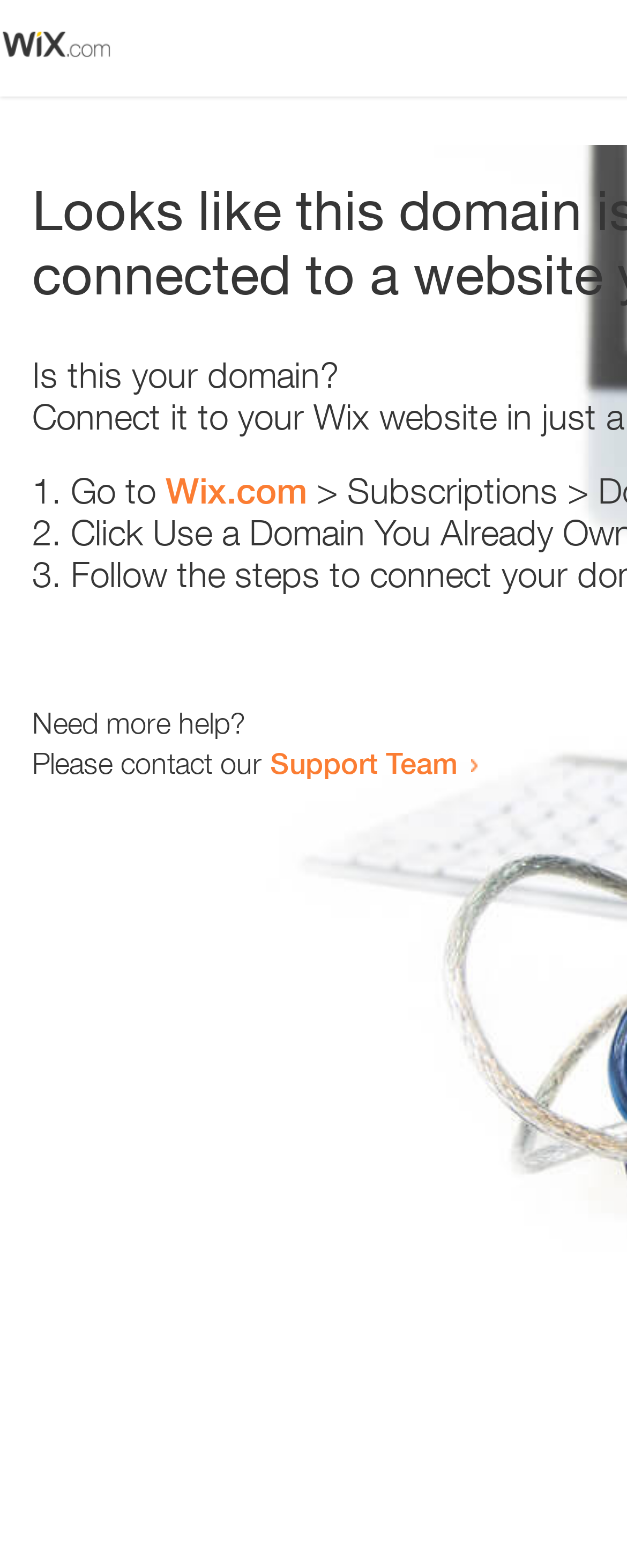What is the purpose of the webpage?
Based on the image content, provide your answer in one word or a short phrase.

Error resolution